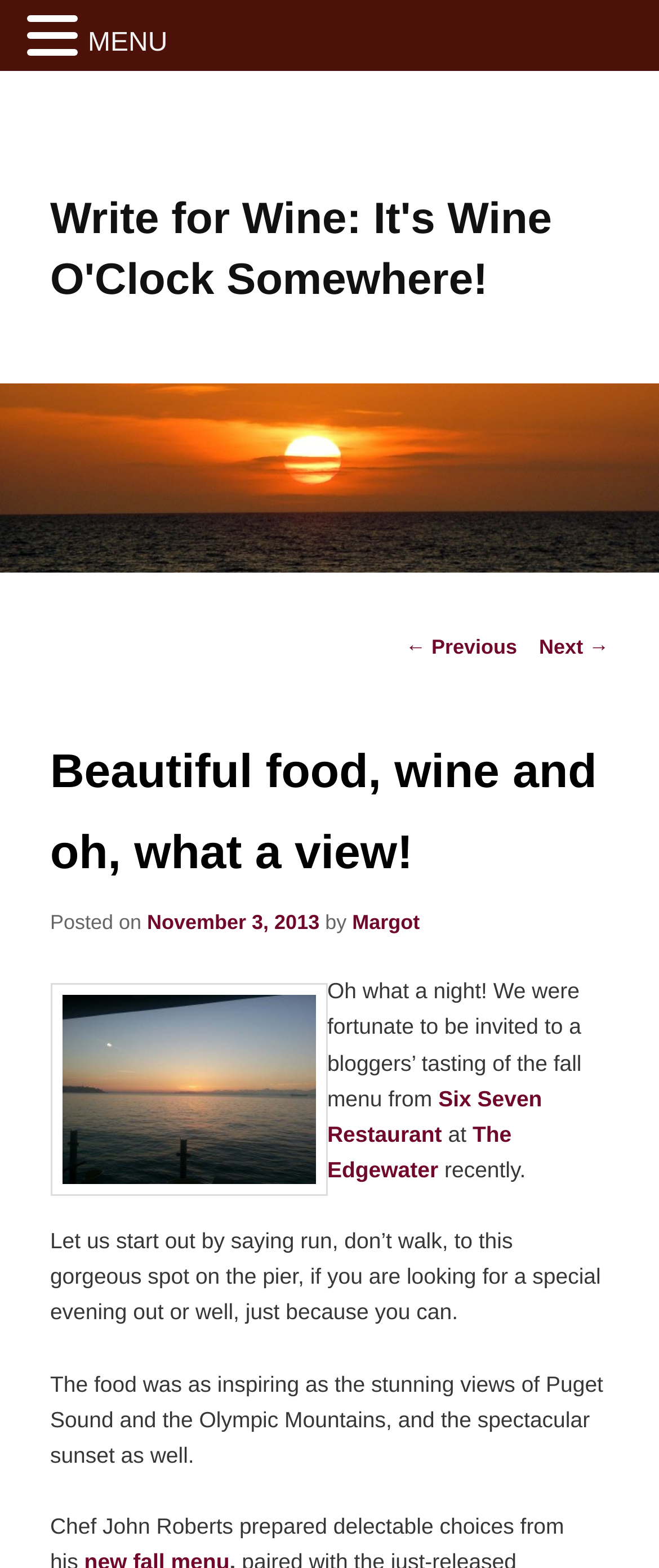Show the bounding box coordinates of the region that should be clicked to follow the instruction: "Click on the blog title."

[0.076, 0.045, 0.924, 0.197]